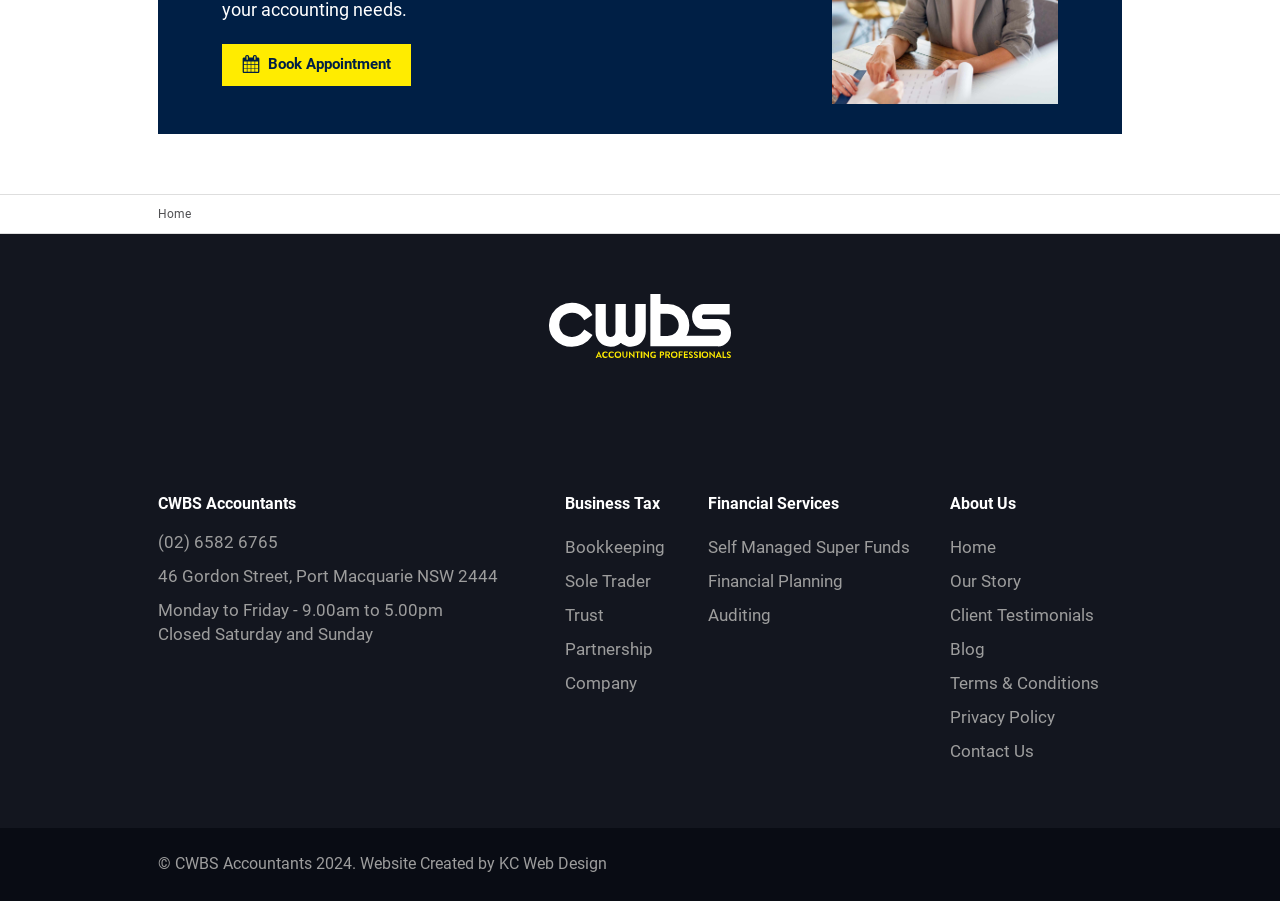Using the element description: "सरकारी योजना हिंदी में", determine the bounding box coordinates. The coordinates should be in the format [left, top, right, bottom], with values between 0 and 1.

None